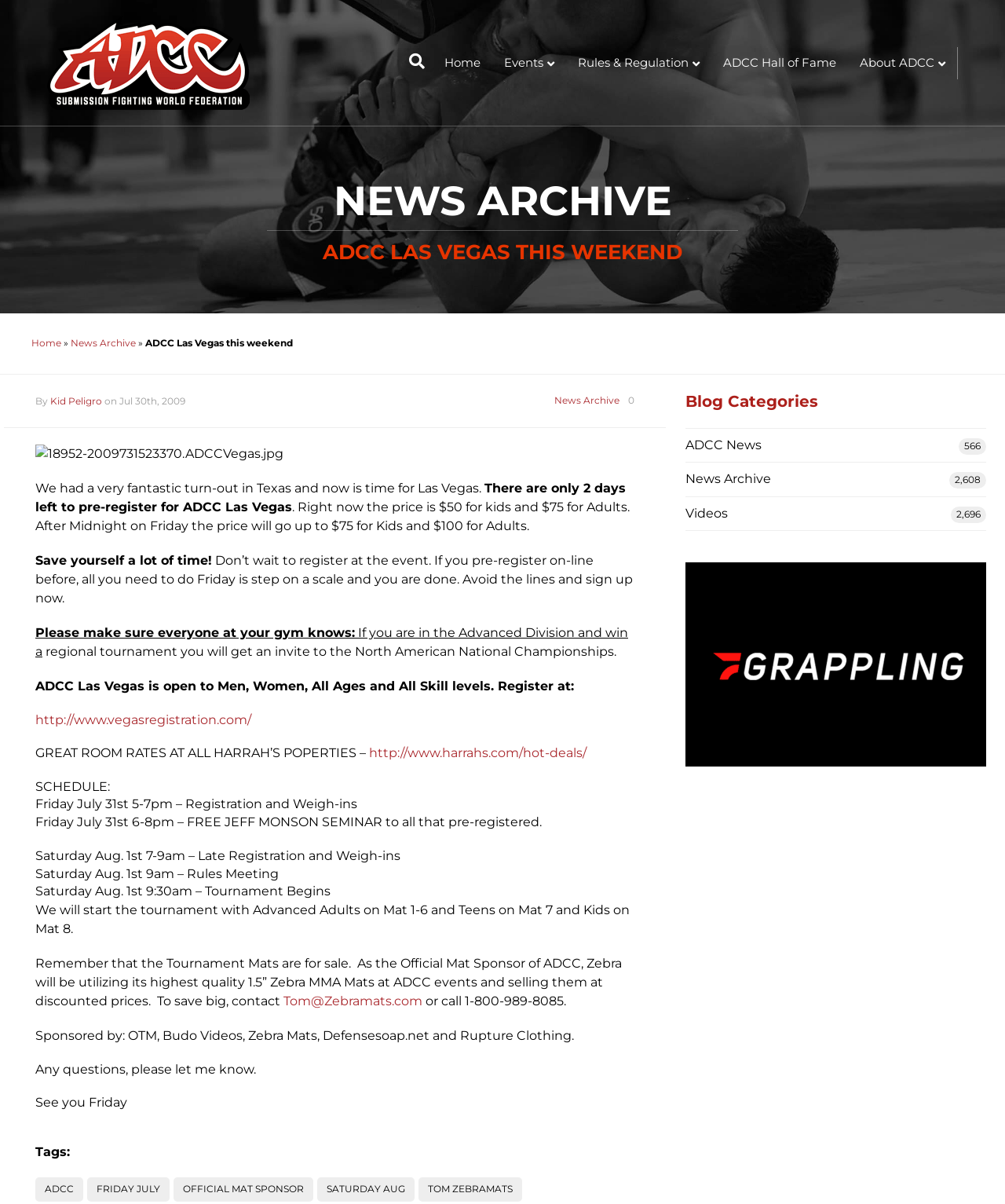What is the text of the webpage's headline?

ADCC LAS VEGAS THIS WEEKEND